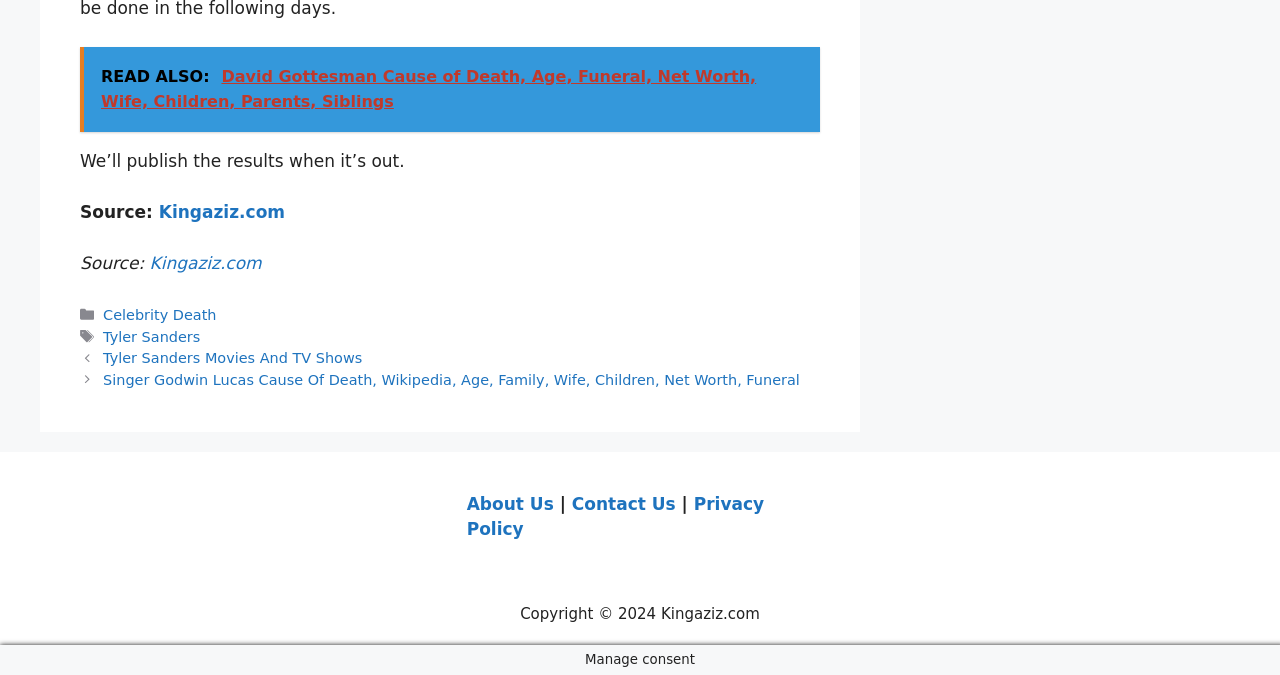Please find the bounding box coordinates of the element that needs to be clicked to perform the following instruction: "Contact Us". The bounding box coordinates should be four float numbers between 0 and 1, represented as [left, top, right, bottom].

[0.447, 0.731, 0.528, 0.761]